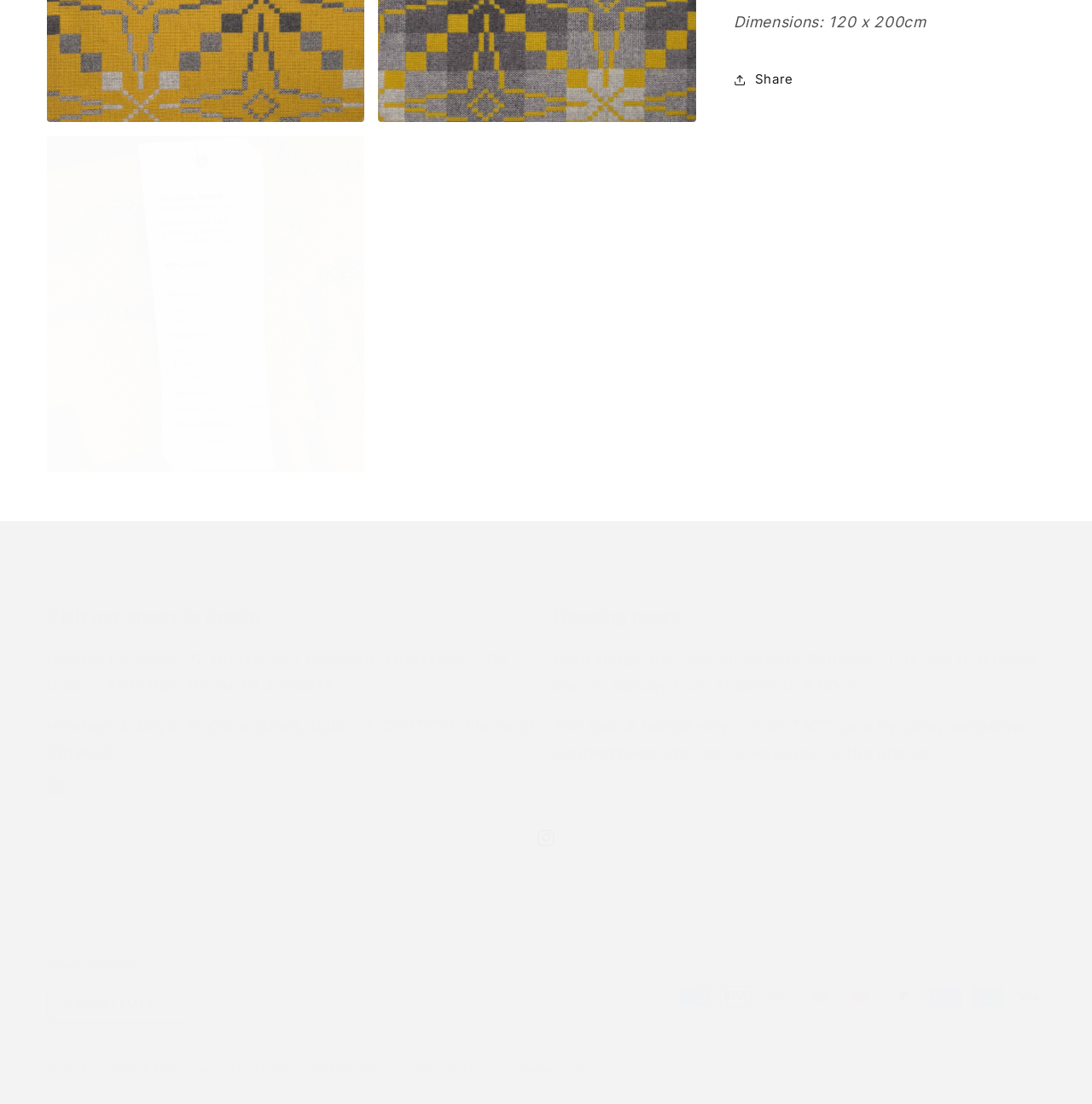Indicate the bounding box coordinates of the element that must be clicked to execute the instruction: "Check the recent posts". The coordinates should be given as four float numbers between 0 and 1, i.e., [left, top, right, bottom].

None